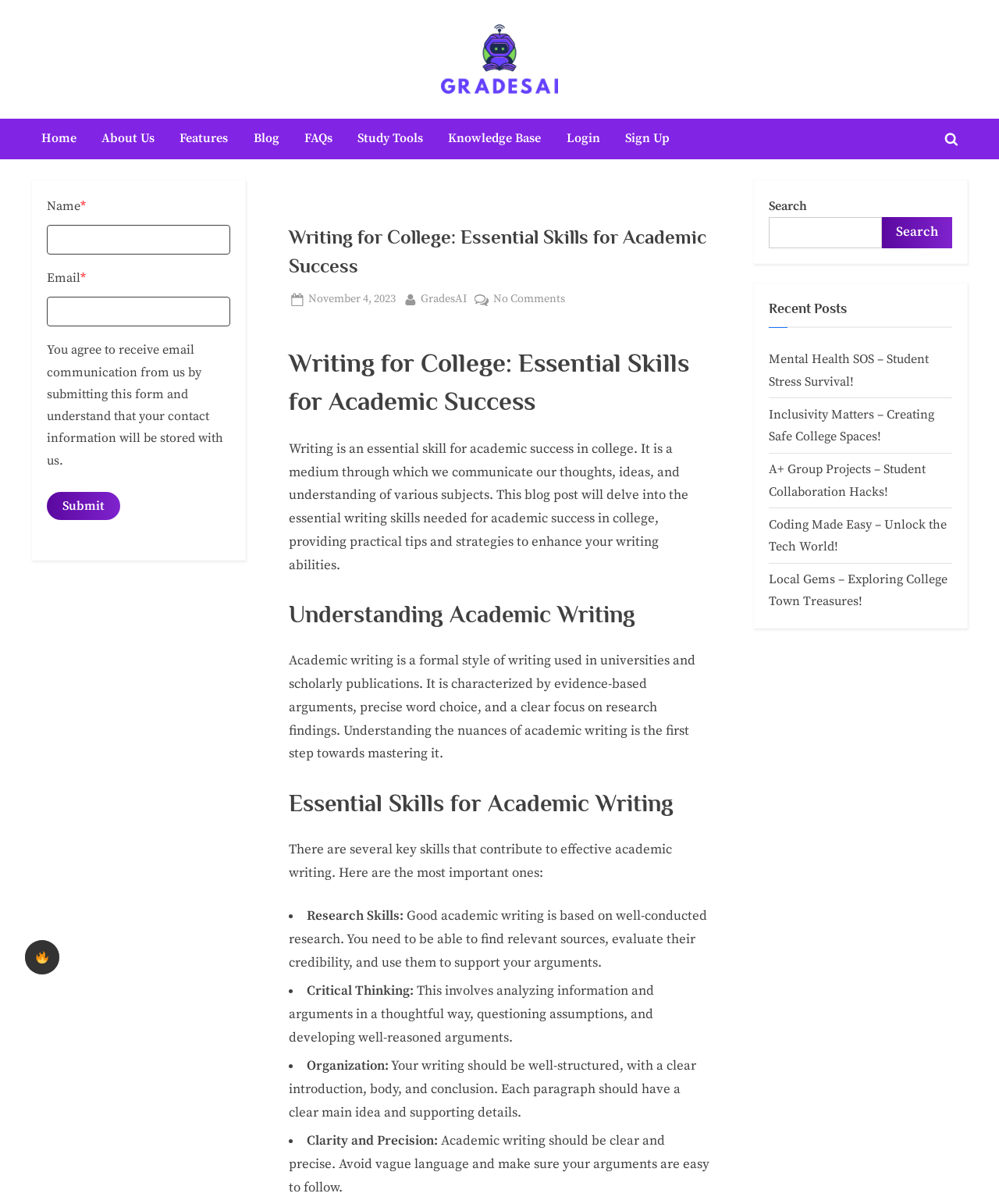Respond to the question below with a single word or phrase:
What is the purpose of the form at the bottom of the webpage?

To receive email communication